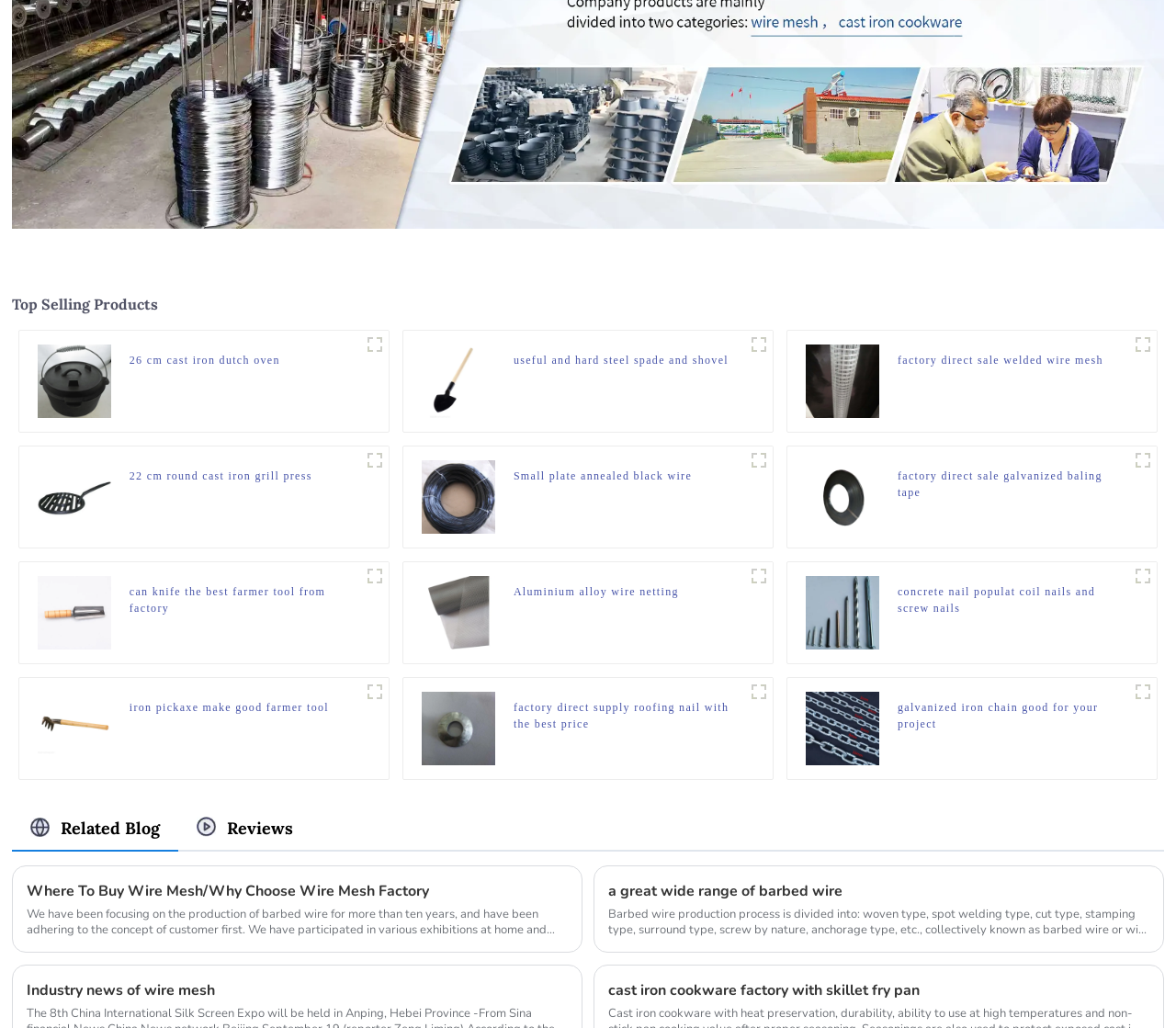Specify the bounding box coordinates of the element's region that should be clicked to achieve the following instruction: "View Small plate annealed black wire product details". The bounding box coordinates consist of four float numbers between 0 and 1, in the format [left, top, right, bottom].

[0.437, 0.455, 0.588, 0.487]